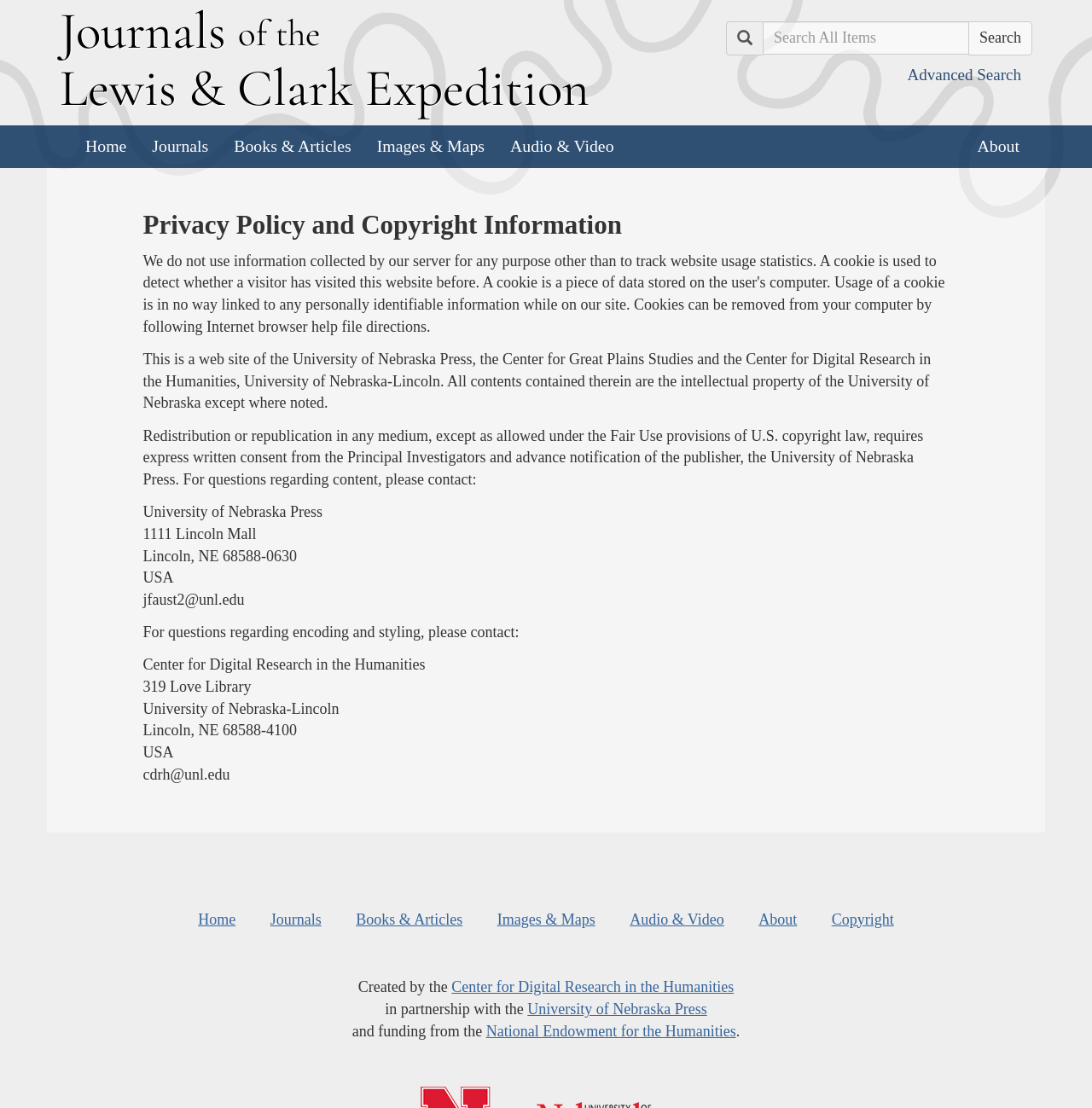Find the bounding box coordinates for the HTML element described as: "University of Nebraska Press". The coordinates should consist of four float values between 0 and 1, i.e., [left, top, right, bottom].

[0.483, 0.903, 0.647, 0.918]